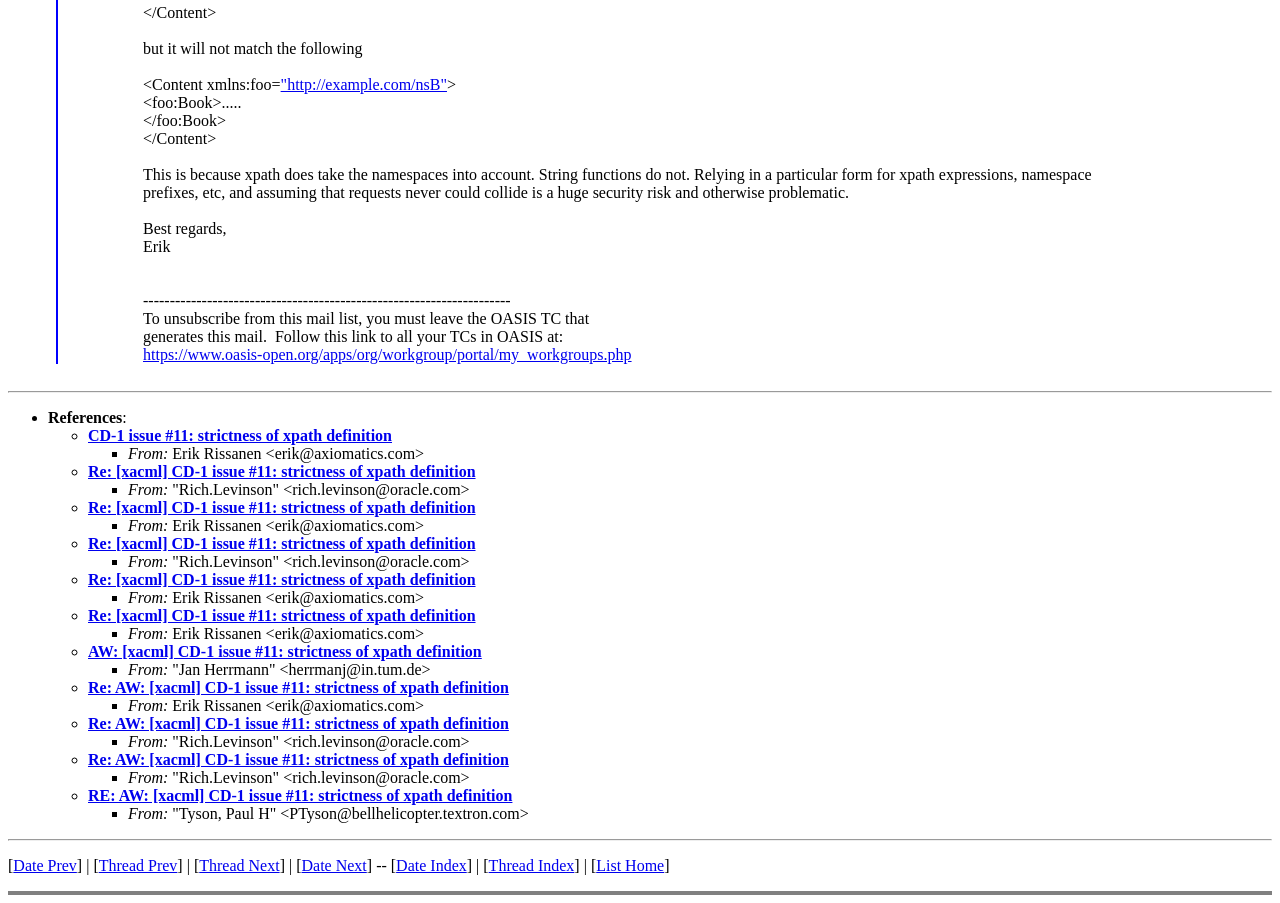Determine the bounding box coordinates of the section I need to click to execute the following instruction: "Add Agrapart 'Complantee' Extra Brut Champagne NV to cart". Provide the coordinates as four float numbers between 0 and 1, i.e., [left, top, right, bottom].

None